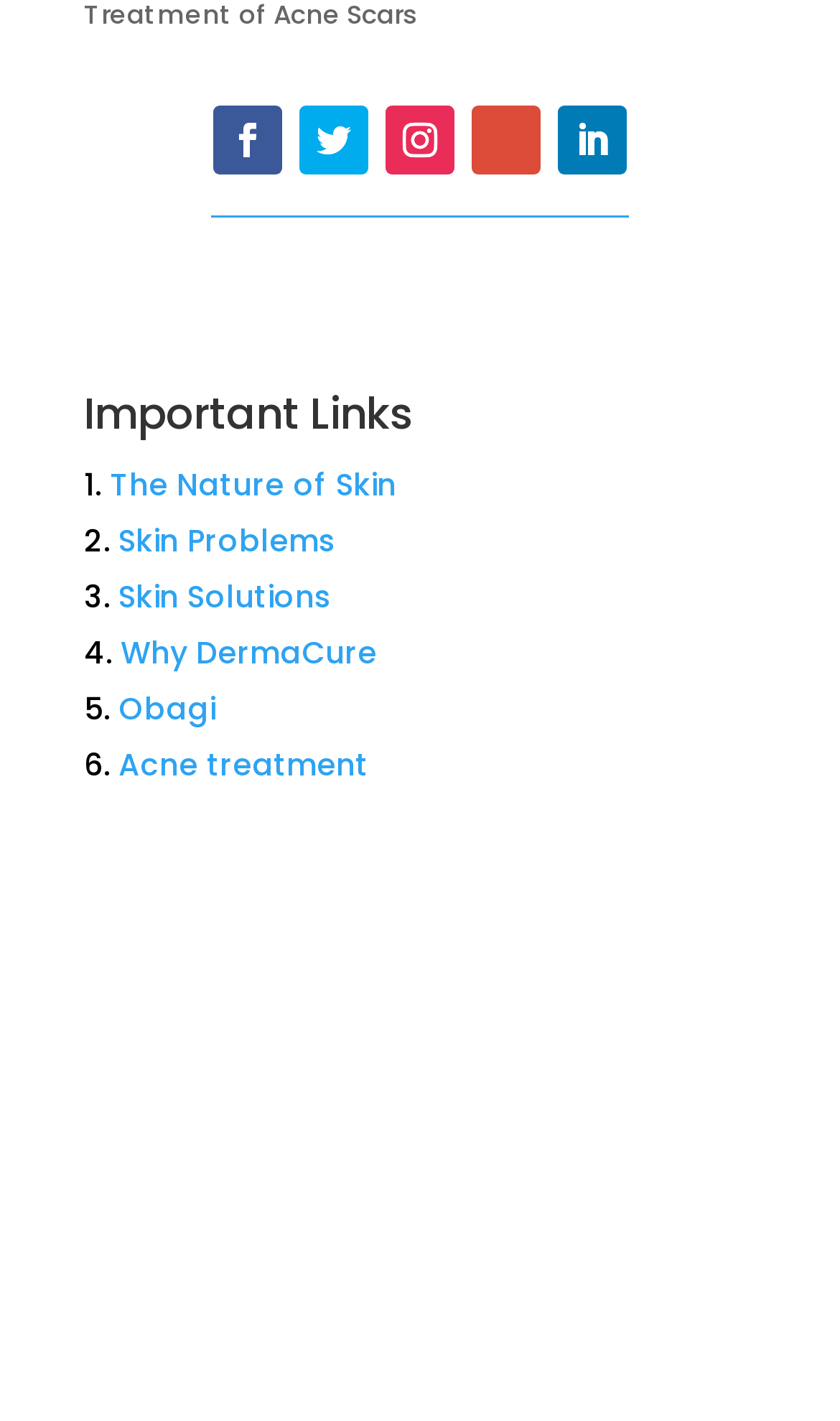What is the first link under 'Important Links'?
Provide an in-depth and detailed answer to the question.

I looked at the list of links under the 'Important Links' heading and found that the first link is 'The Nature of Skin'.